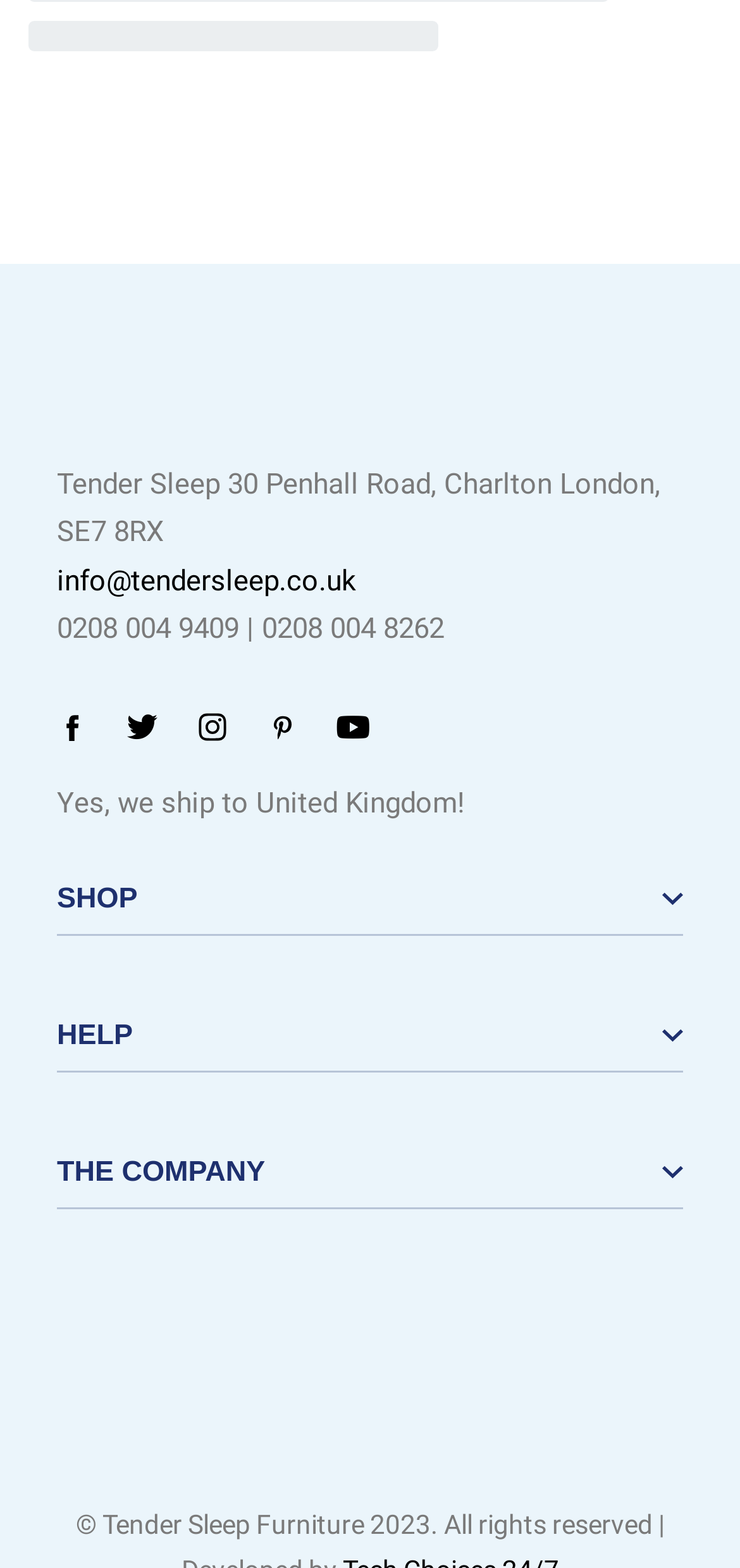Provide a brief response to the question using a single word or phrase: 
What is the benefit of the platform top divan foundation?

Comfortable and strong support